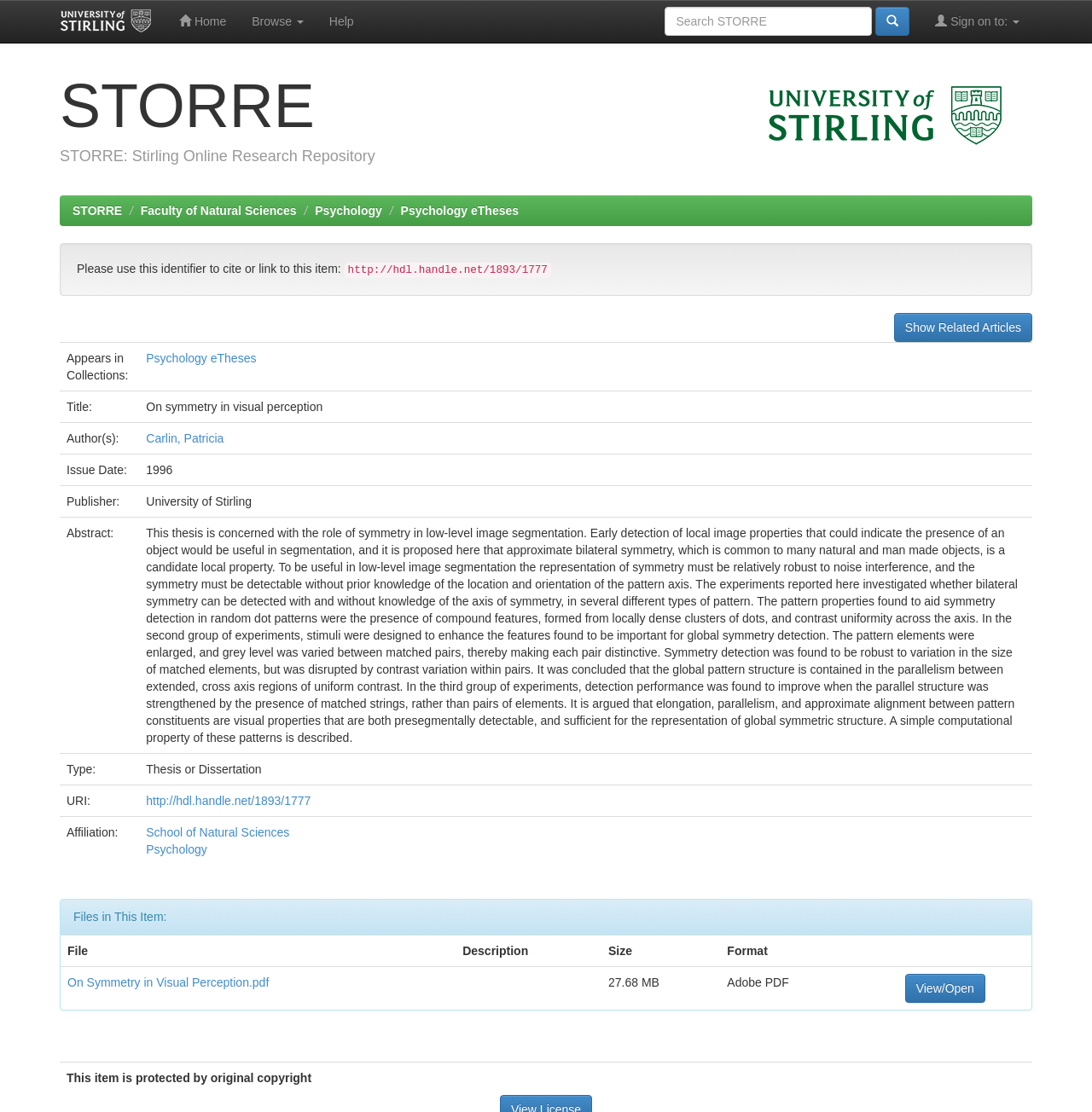Identify the bounding box coordinates of the element that should be clicked to fulfill this task: "Click on Home". The coordinates should be provided as four float numbers between 0 and 1, i.e., [left, top, right, bottom].

[0.152, 0.0, 0.219, 0.038]